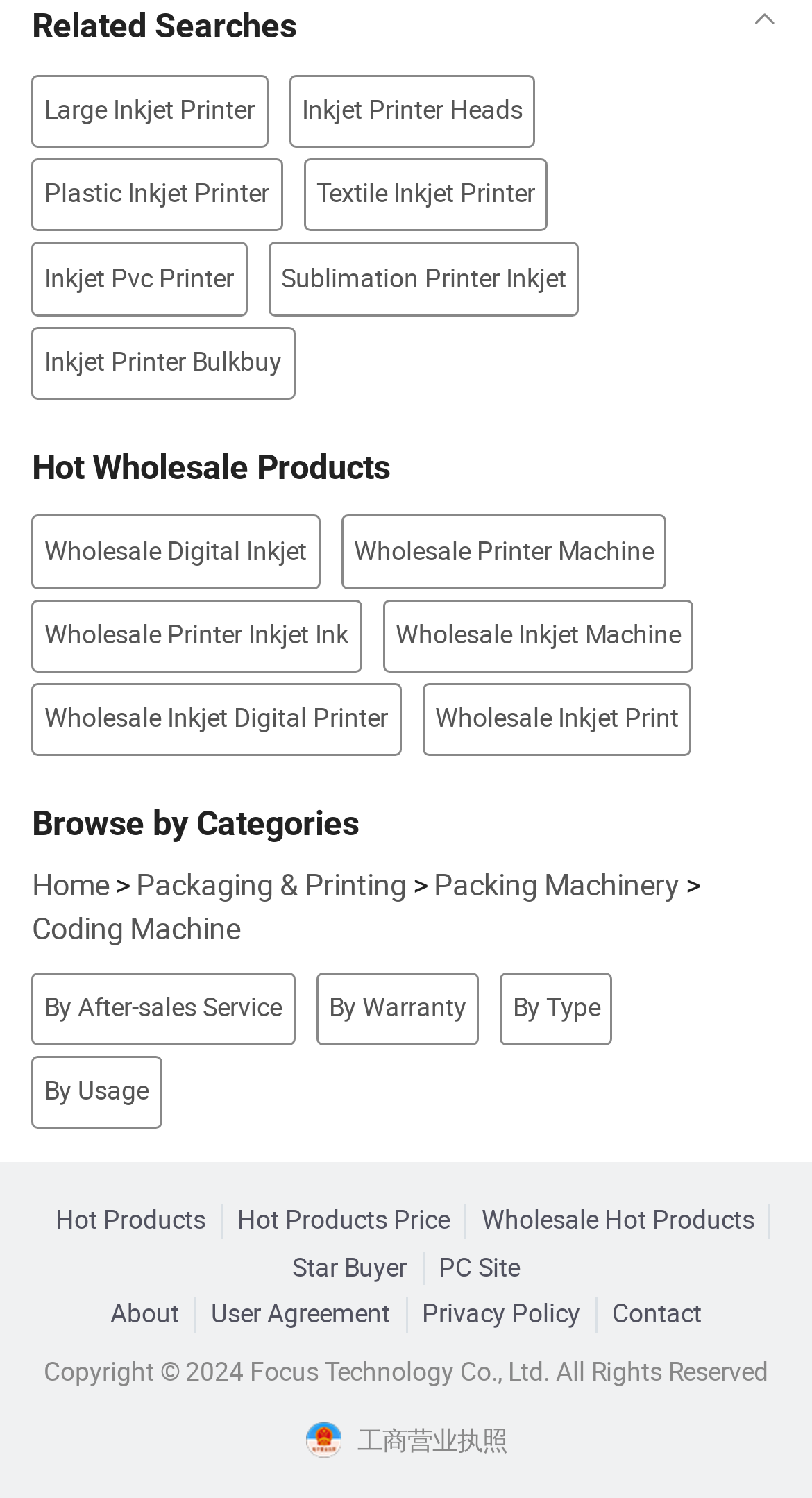Identify the bounding box coordinates for the UI element described as: "Wholesale Inkjet Print". The coordinates should be provided as four floats between 0 and 1: [left, top, right, bottom].

[0.52, 0.456, 0.851, 0.505]